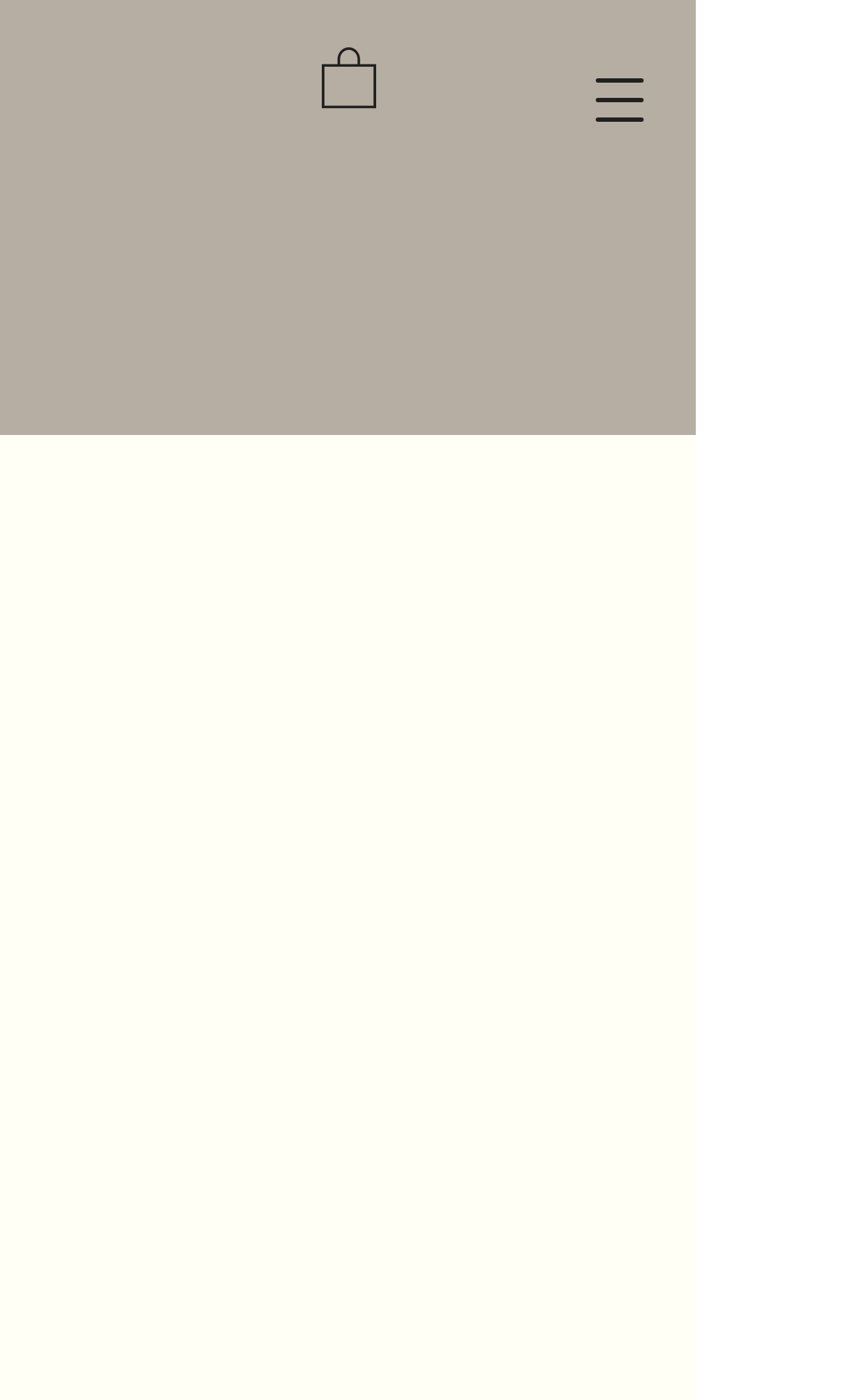Extract the heading text from the webpage.

Why It's Important to Book Your Doula Early!